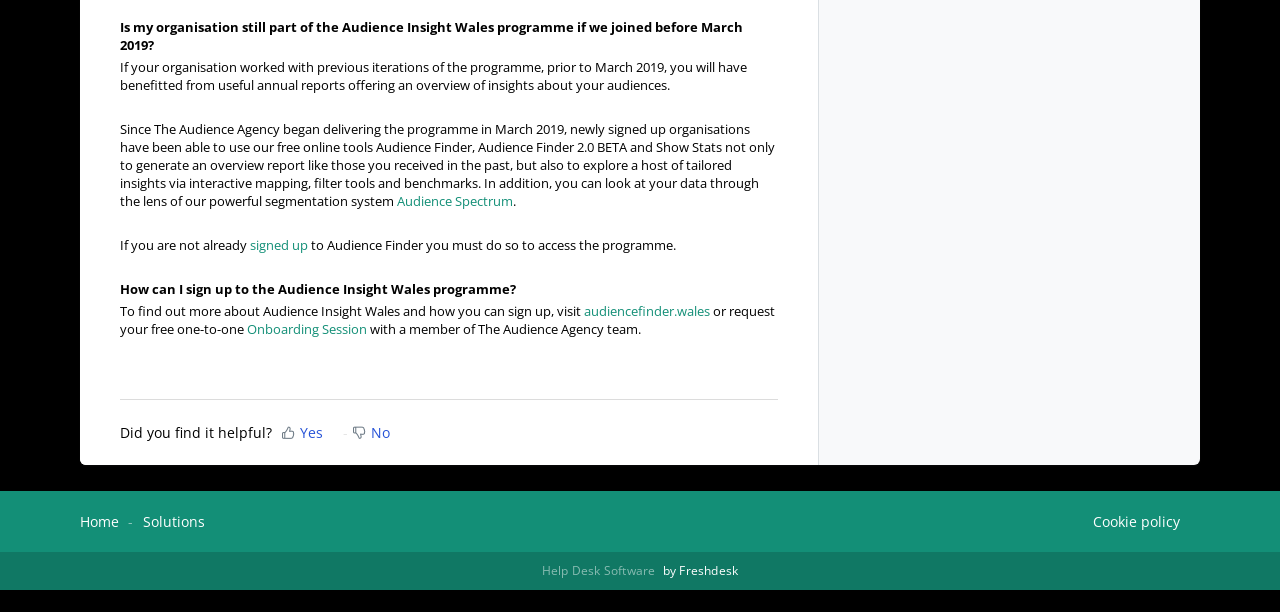Please identify the bounding box coordinates of the element I need to click to follow this instruction: "Click on 'Audience Spectrum'".

[0.31, 0.314, 0.401, 0.343]